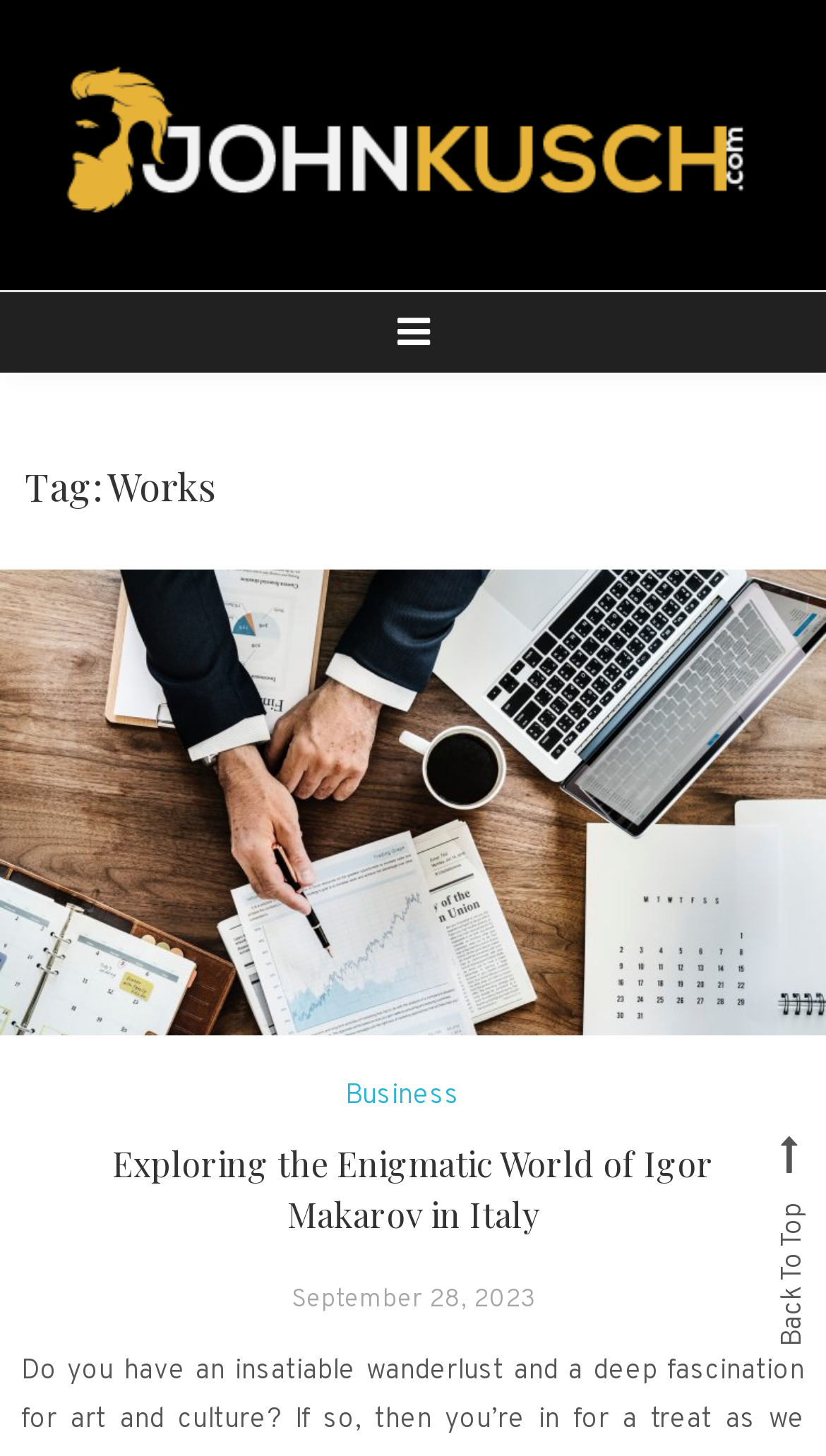Predict the bounding box of the UI element that fits this description: "name="s" placeholder="I'm shopping for..."".

None